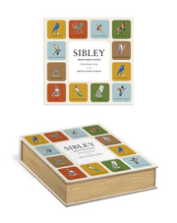Generate an elaborate caption for the given image.

The image showcases the "Sibley Backyard Birds Matching Game," a delightful product designed for bird enthusiasts and families. The game is creatively presented with a vibrant cover featuring an array of illustrated birds in colorful squares. Each illustration captures the unique characteristics of various bird species, appealing to both children and adults alike. The game comes in a sturdy, visually appealing box that highlights its educational value, making it an excellent tool for learning about backyard birds. Perfect for family game nights or educational activities, this matching game promotes engagement with nature and fosters a love for birdwatching.